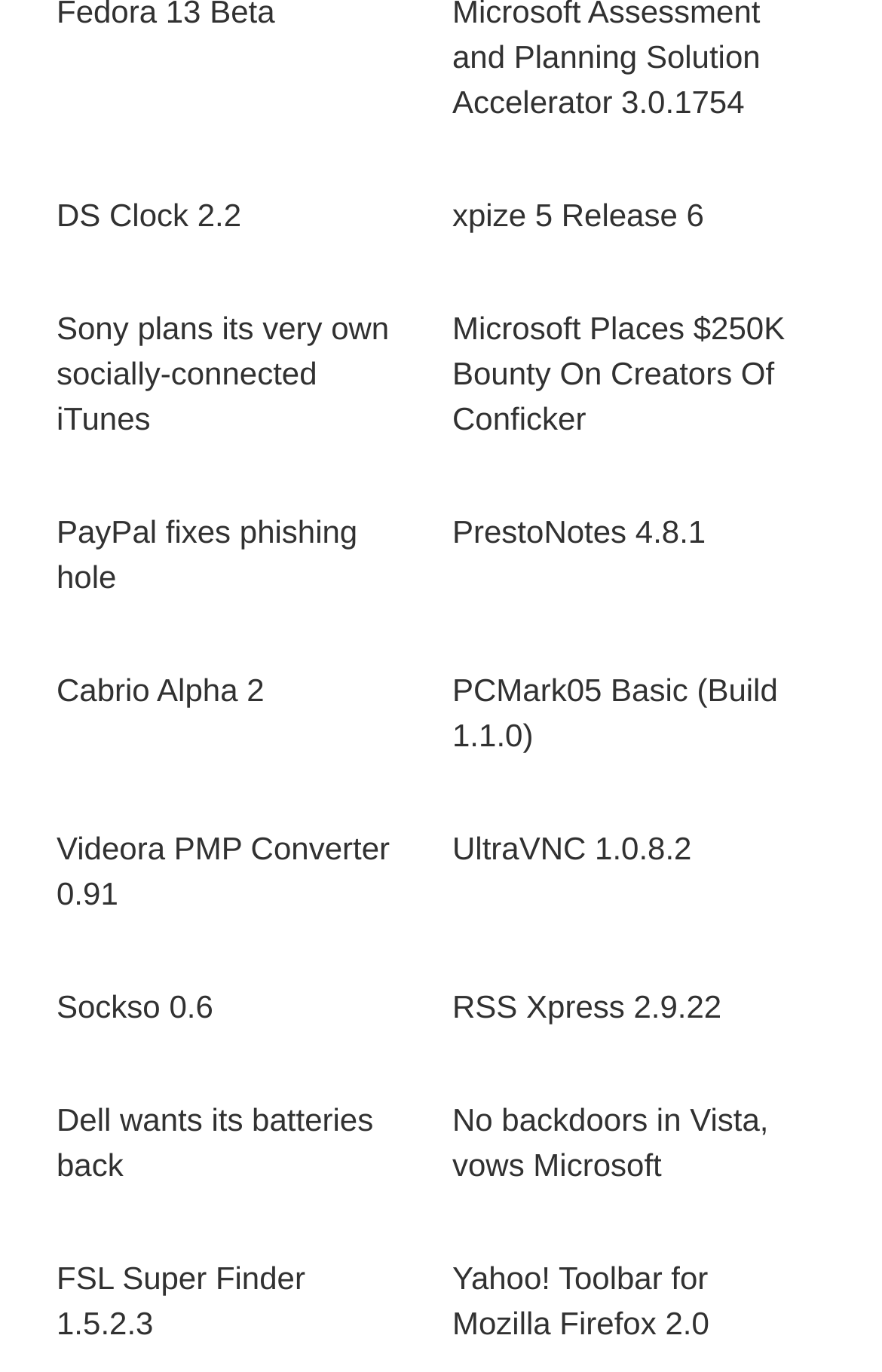What is the vertical position of the link 'PayPal fixes phishing hole' relative to the link 'Microsoft Places $250K Bounty On Creators Of Conficker'?
Using the image, provide a concise answer in one word or a short phrase.

Above